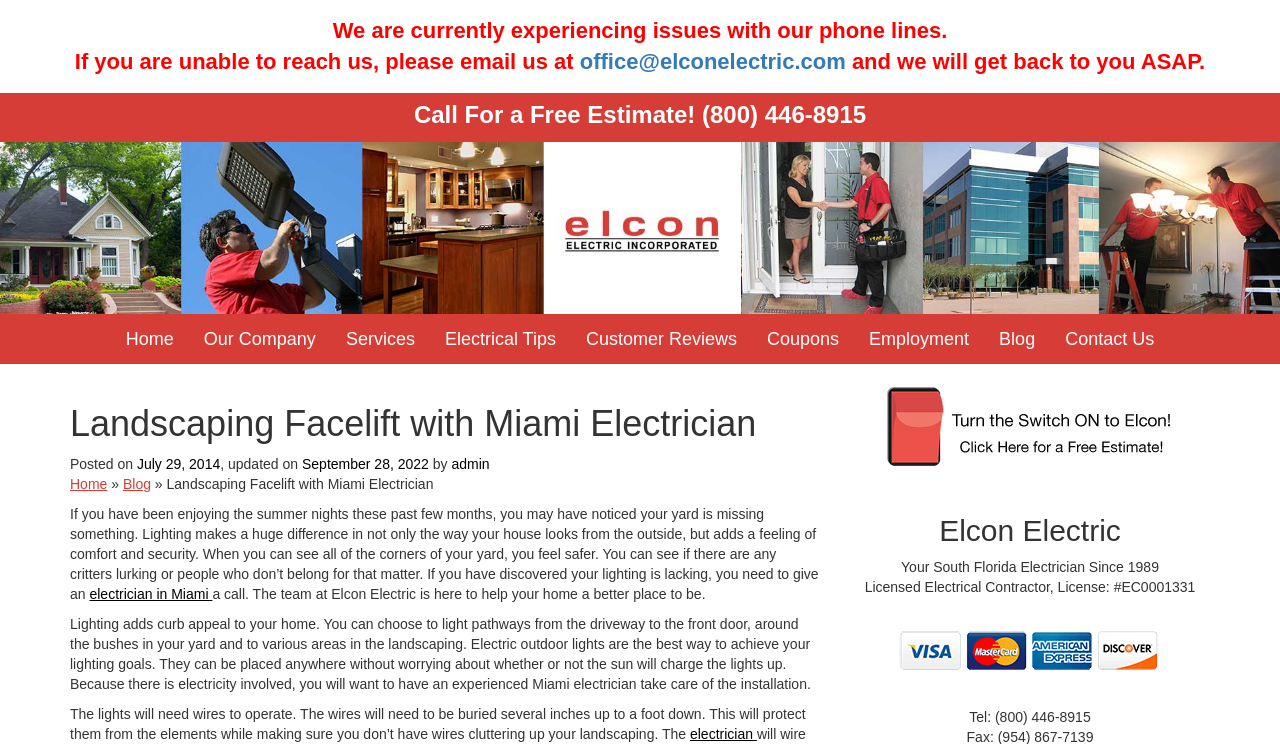Locate the bounding box coordinates of the element I should click to achieve the following instruction: "Click the 'office@elconelectric.com' email link".

[0.453, 0.066, 0.661, 0.1]